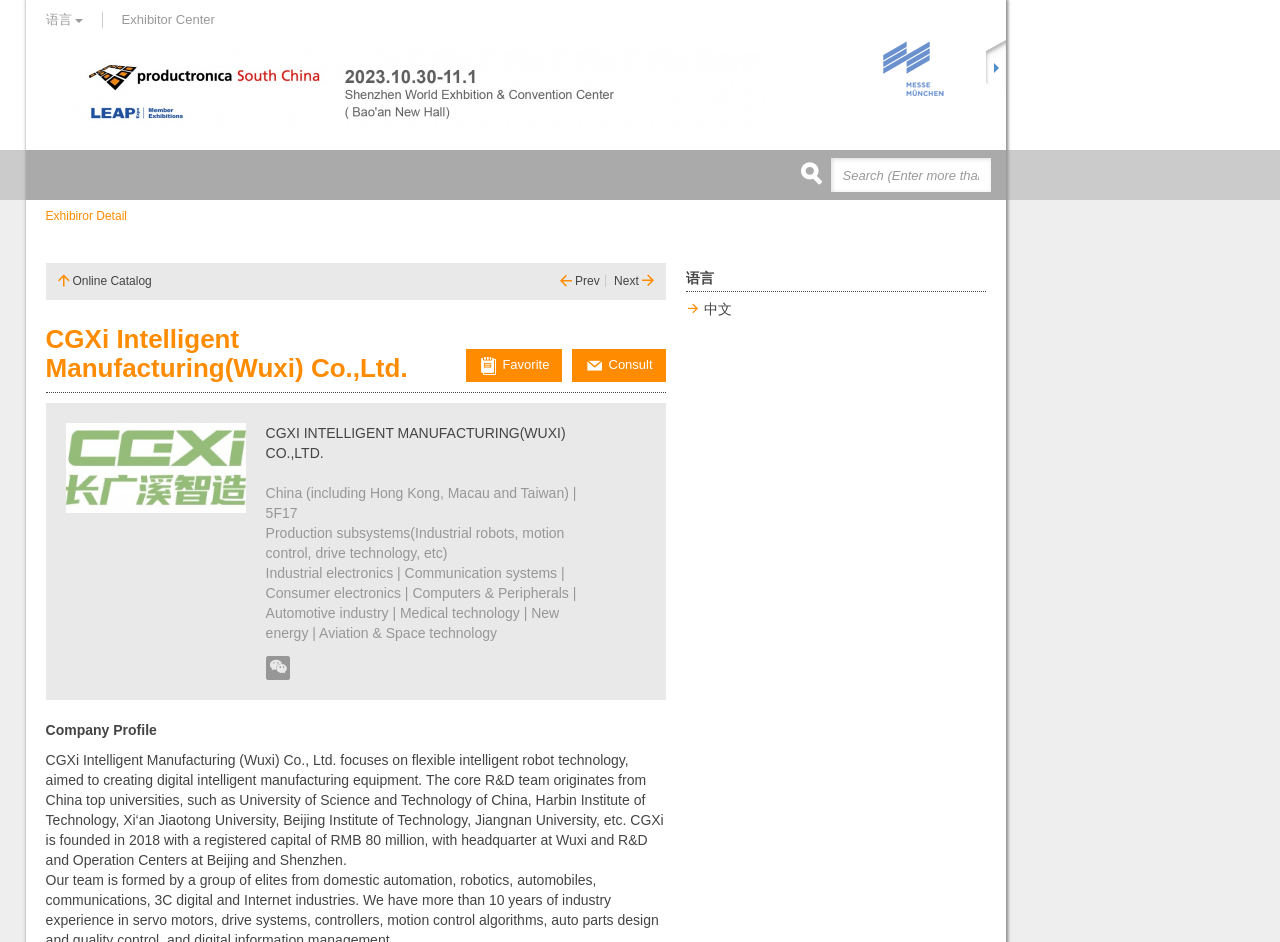What is the language of the webpage?
Using the image, give a concise answer in the form of a single word or short phrase.

多语言